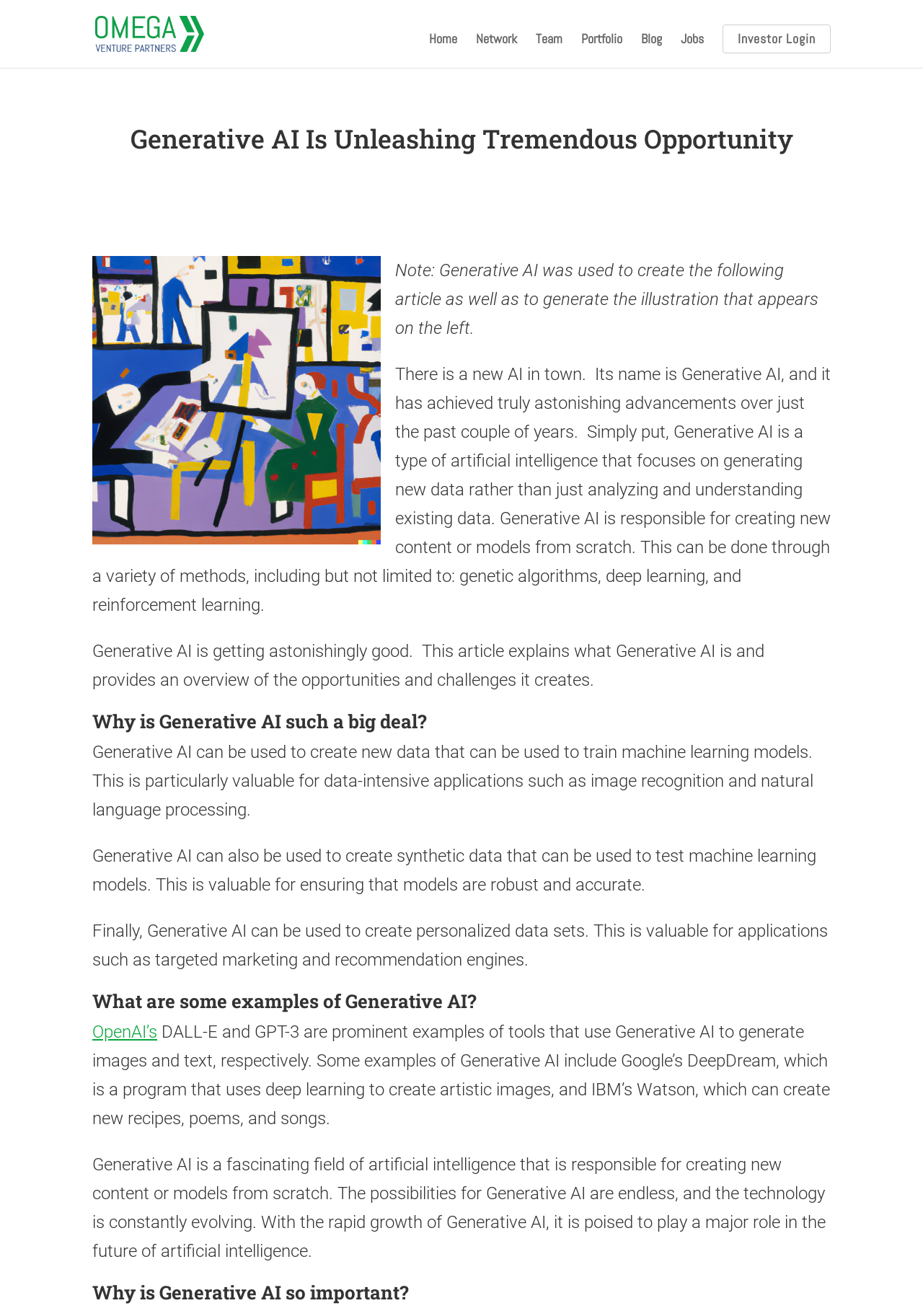What is the name of the company behind this website?
Please provide a full and detailed response to the question.

I found the answer by looking at the top-left corner of the webpage, where I saw a link with the text 'Omega Venture Partners' and an image with the same name. This suggests that Omega Venture Partners is the company behind this website.